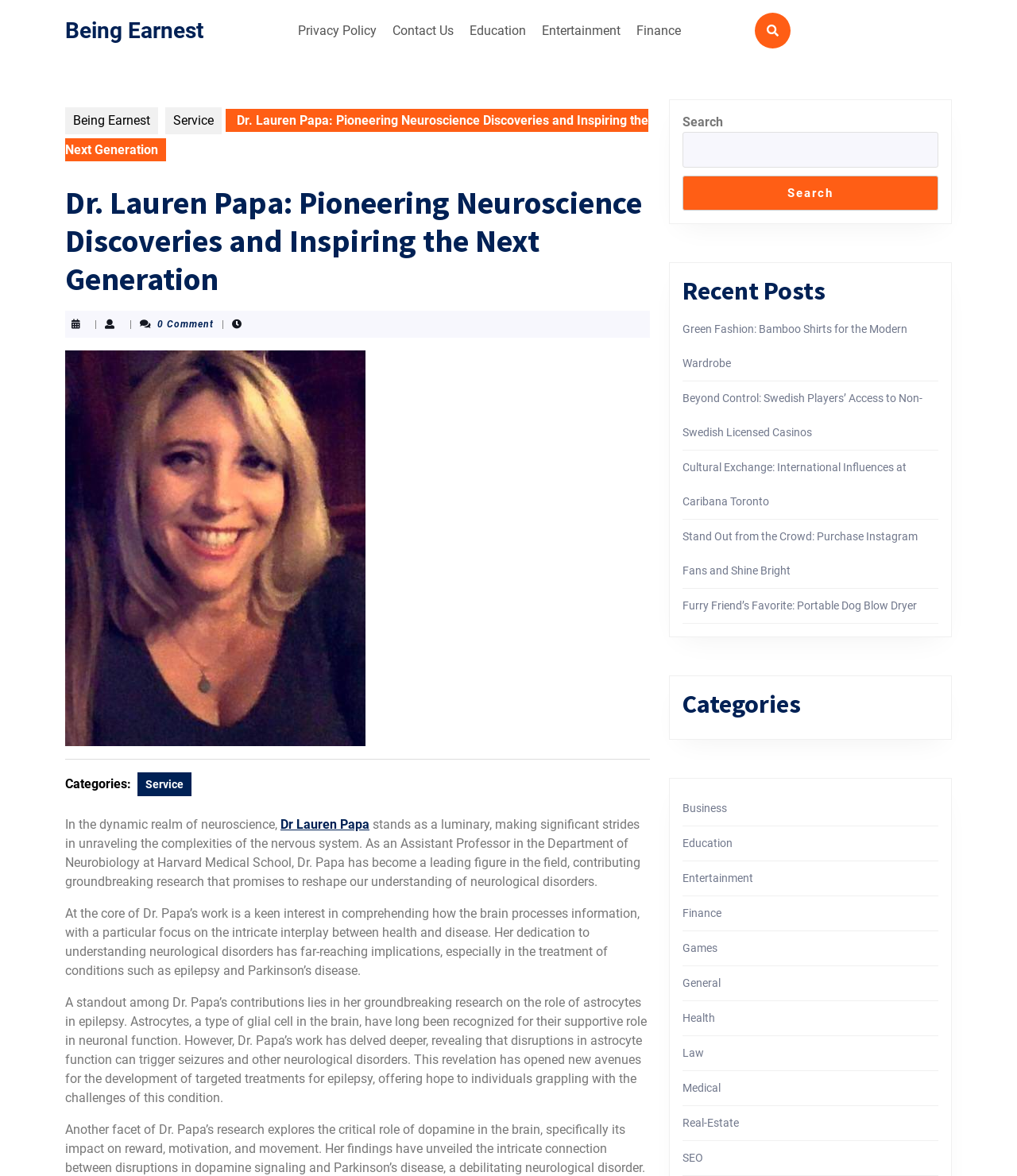What is the focus of Dr. Papa's research?
Look at the image and construct a detailed response to the question.

According to the webpage, Dr. Papa's work focuses on understanding neurological disorders, particularly epilepsy and Parkinson's disease, which suggests that her research is concentrated on this area.